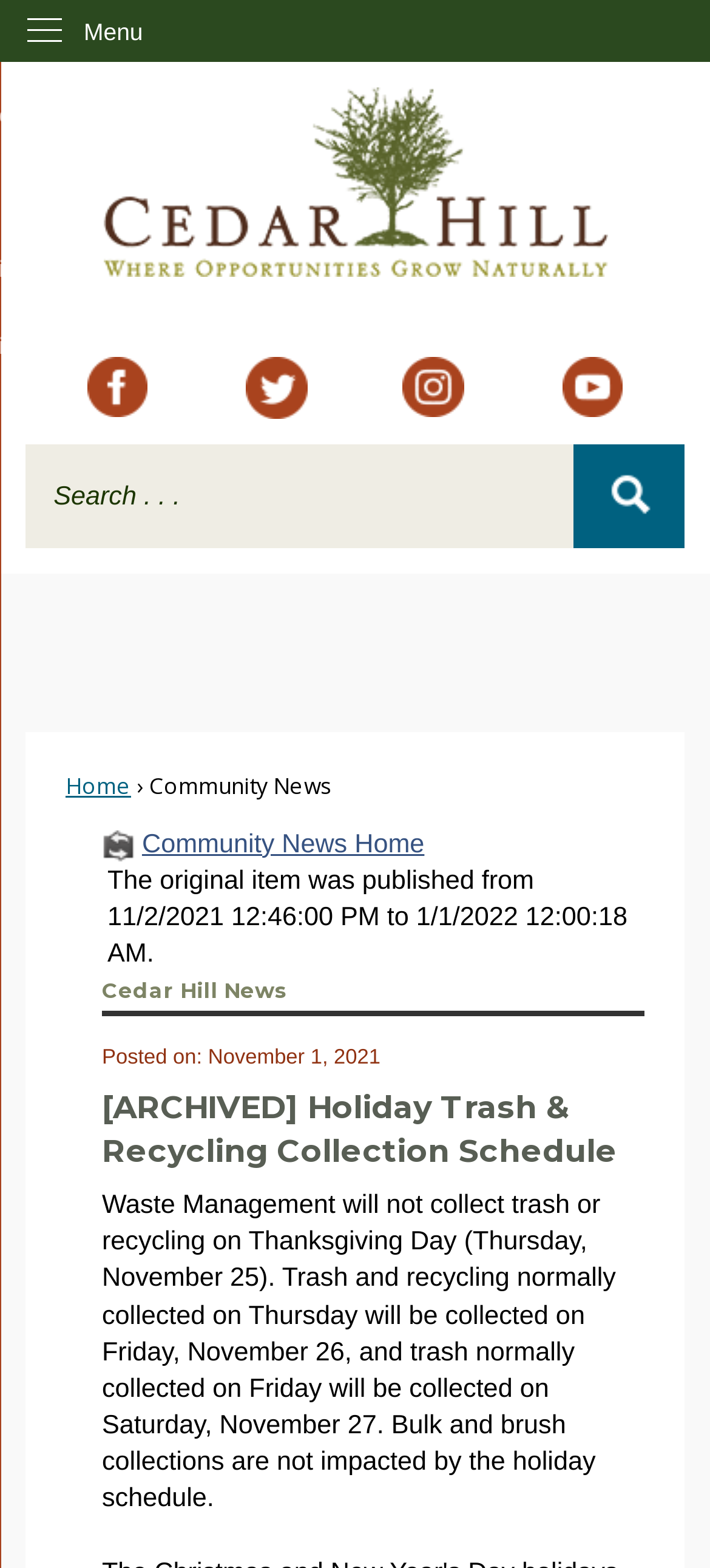Could you indicate the bounding box coordinates of the region to click in order to complete this instruction: "Click on the Facebook link".

[0.055, 0.227, 0.278, 0.265]